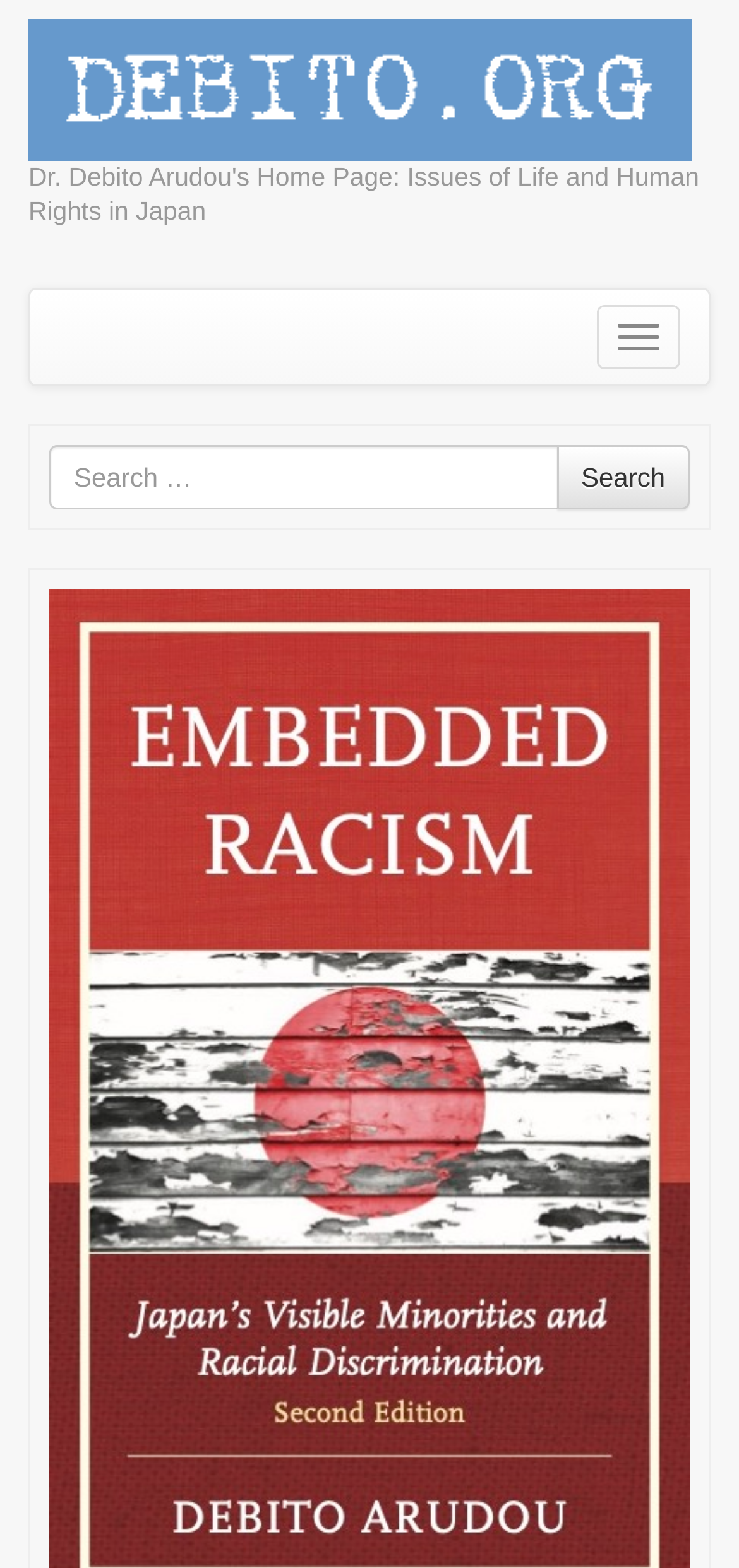What is the purpose of the button at the top right?
Use the image to give a comprehensive and detailed response to the question.

The button at the top right has a bounding box coordinate of [0.808, 0.194, 0.921, 0.236] and is labeled as 'Toggle navigation', indicating that it is used to toggle the navigation menu.